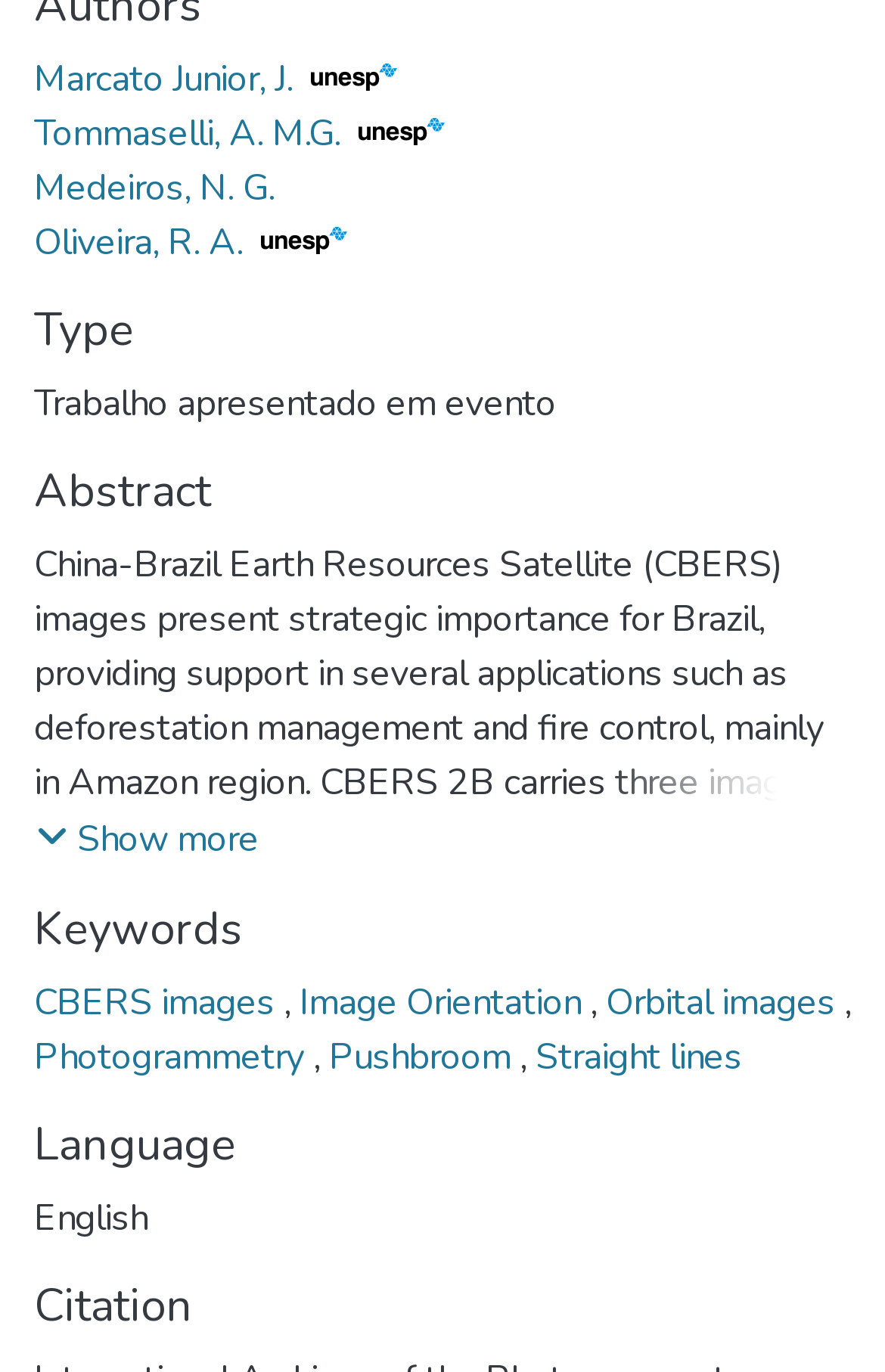What is the language of the presented work?
Using the image as a reference, give a one-word or short phrase answer.

English